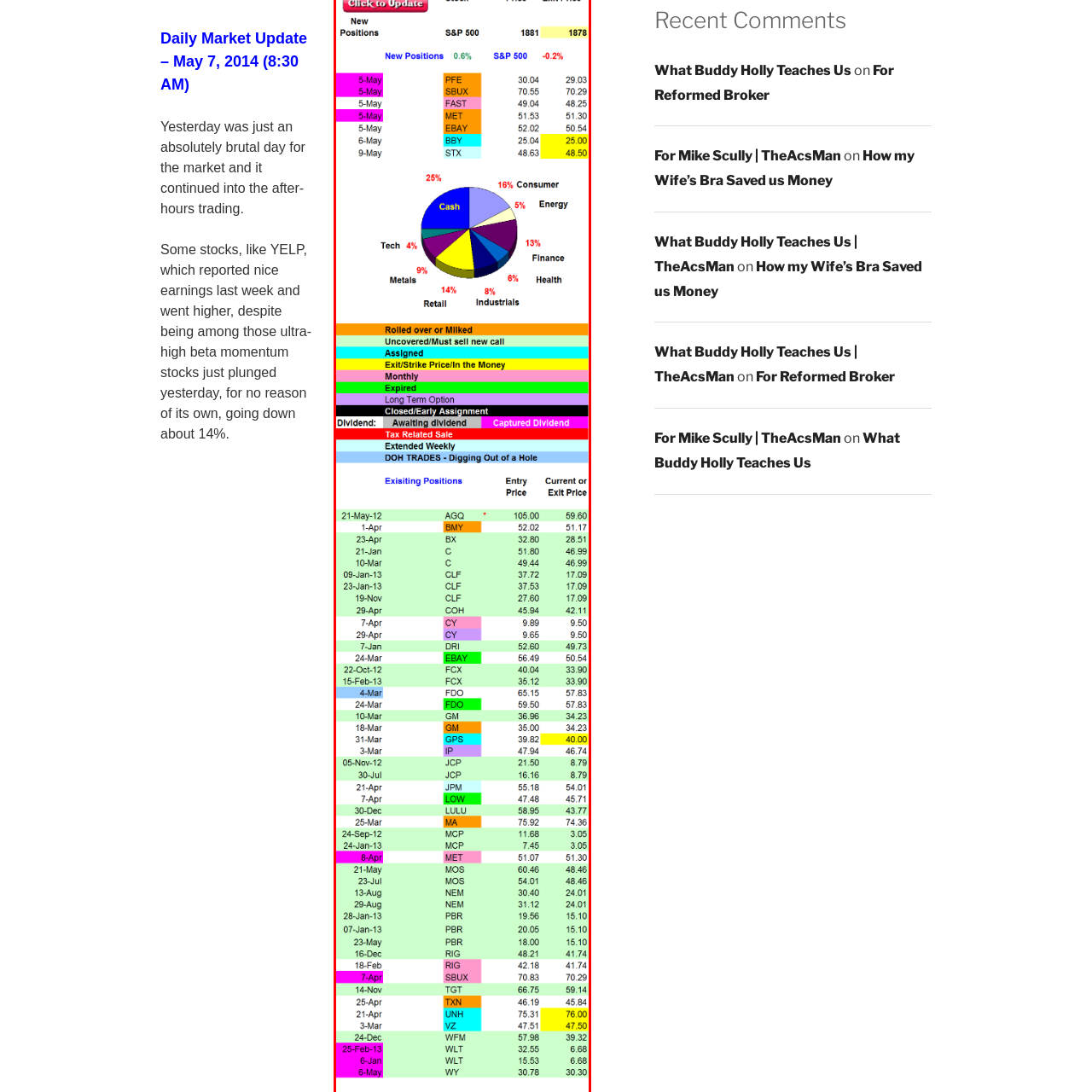Focus on the content within the red box and provide a succinct answer to this question using just one word or phrase: 
What is the stock symbol of the company that operates coffee shops?

SBUX